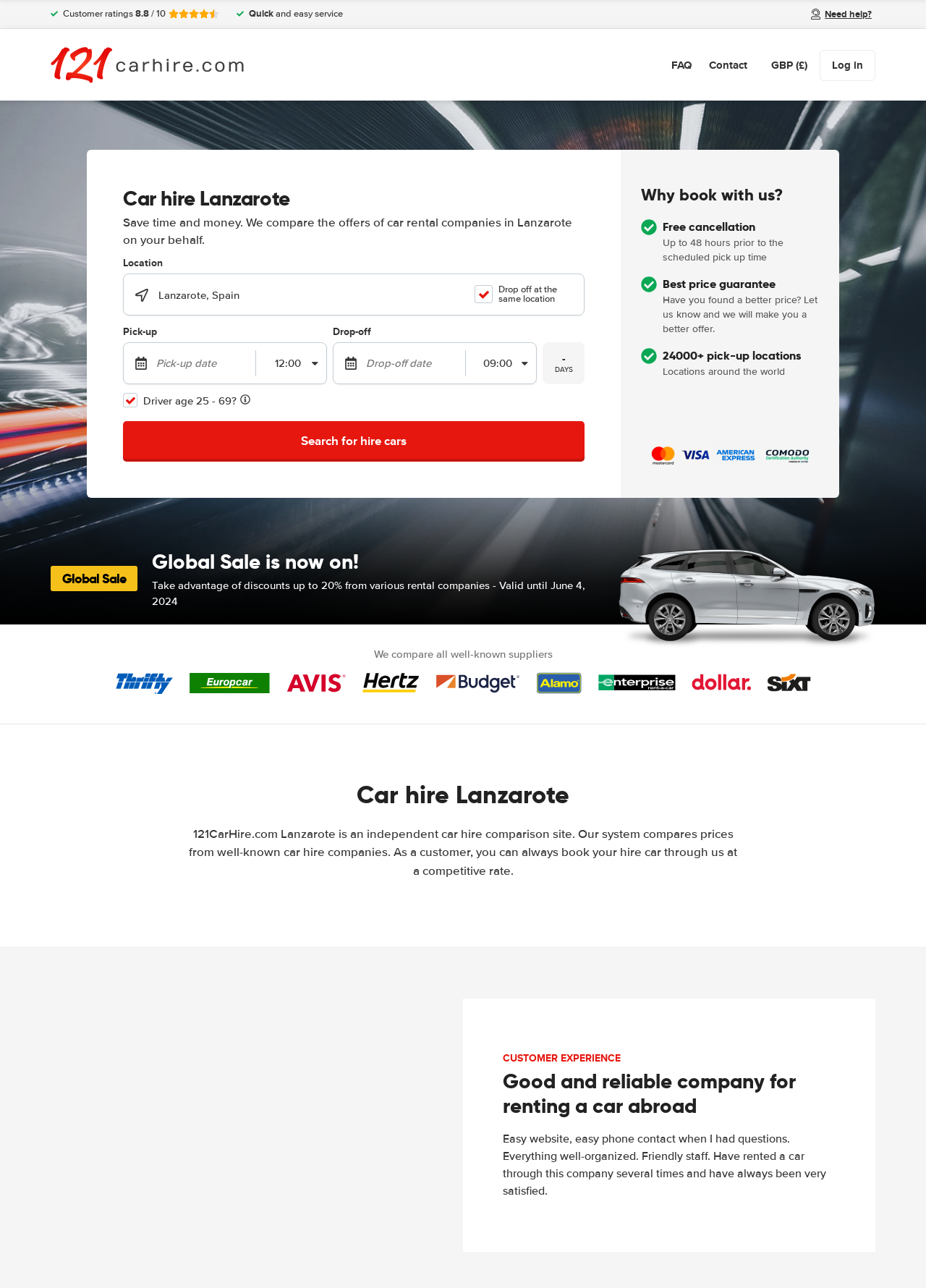Please analyze the image and give a detailed answer to the question:
How many pick-up locations are available worldwide?

The number of pick-up locations available worldwide can be found in the 'Why book with us?' section of the webpage, where it says '24000+ pick-up locations'.